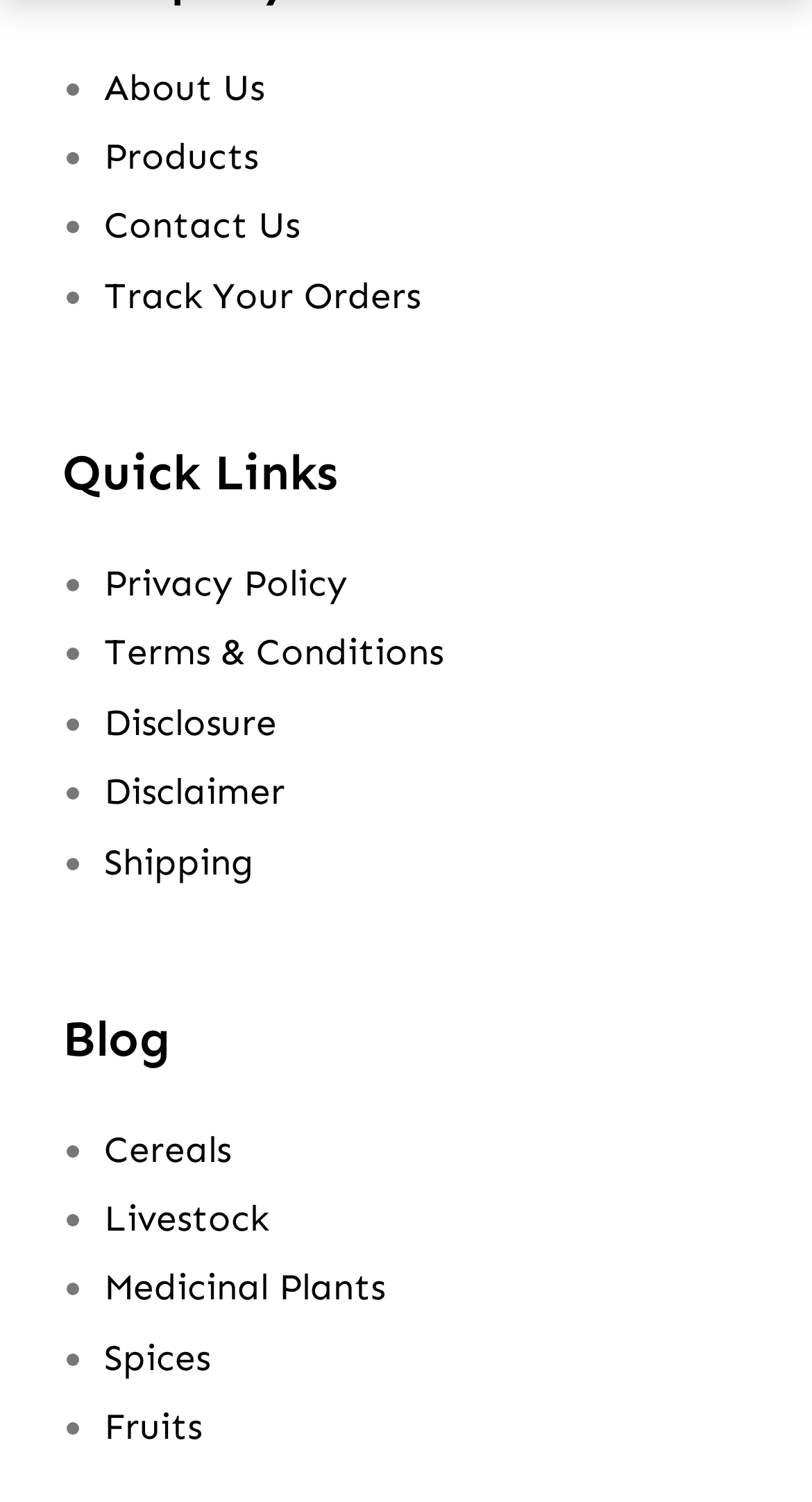Determine the bounding box coordinates for the UI element described. Format the coordinates as (top-left x, top-left y, bottom-right x, bottom-right y) and ensure all values are between 0 and 1. Element description: Track Your Orders

[0.128, 0.181, 0.518, 0.212]